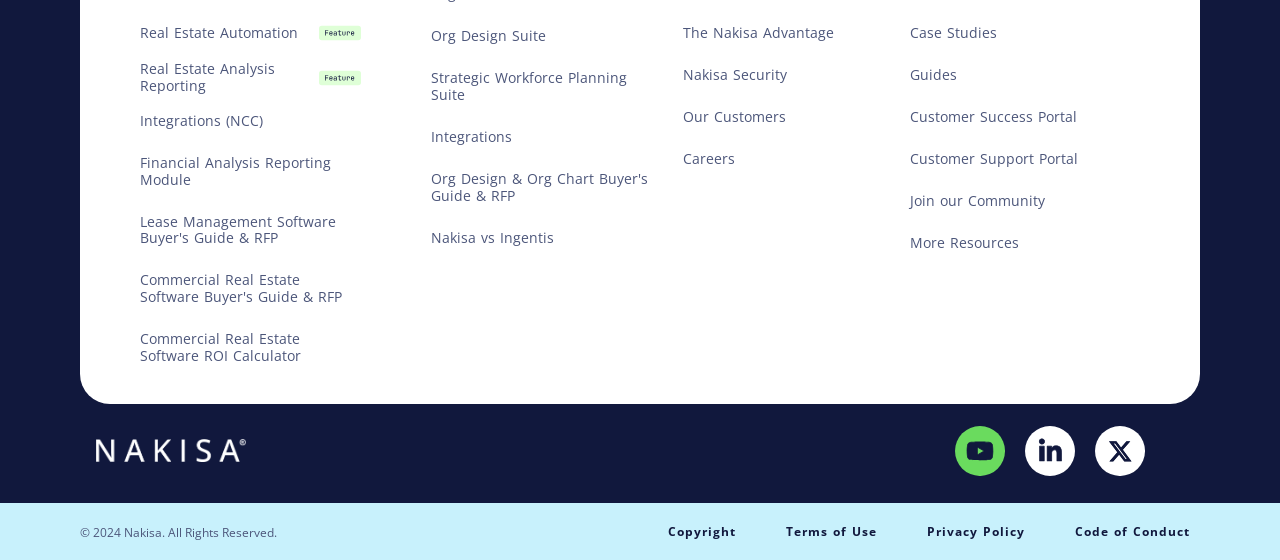Find the bounding box coordinates of the area to click in order to follow the instruction: "Visit the Nakisa homepage".

[0.075, 0.785, 0.192, 0.826]